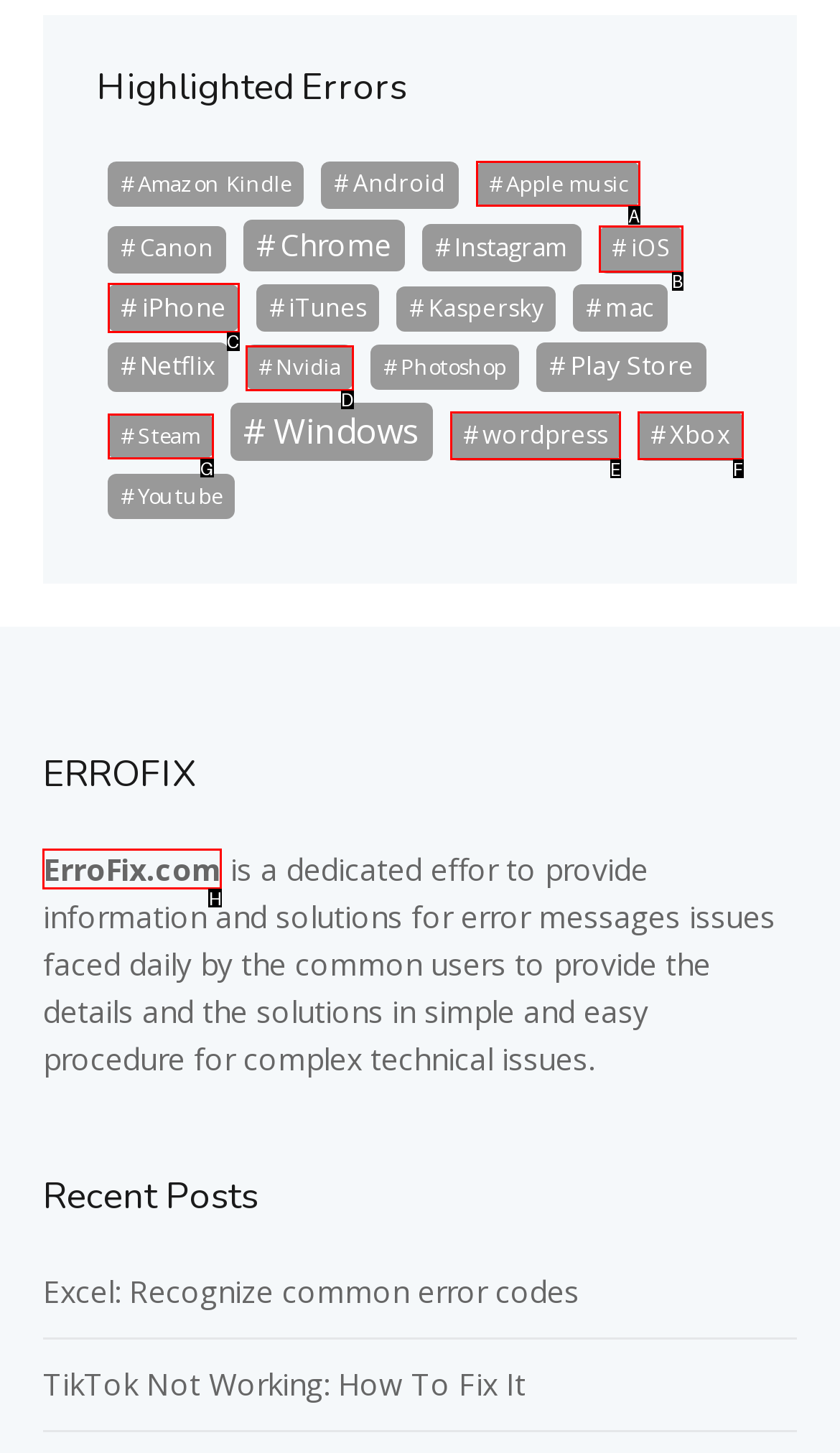To perform the task "Read about ErroFix.com", which UI element's letter should you select? Provide the letter directly.

H